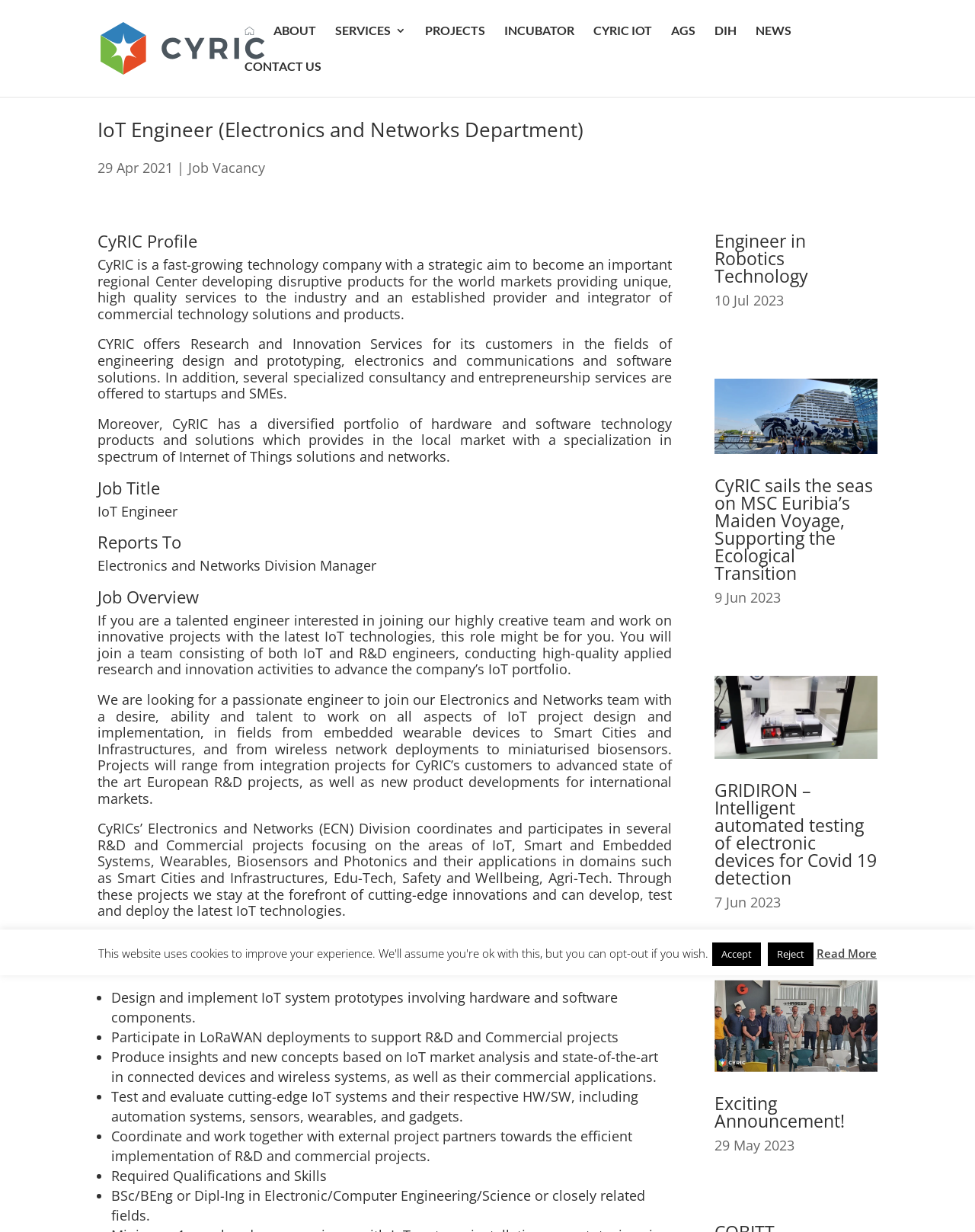Identify the bounding box coordinates of the section that should be clicked to achieve the task described: "Check NEWS".

[0.775, 0.02, 0.812, 0.049]